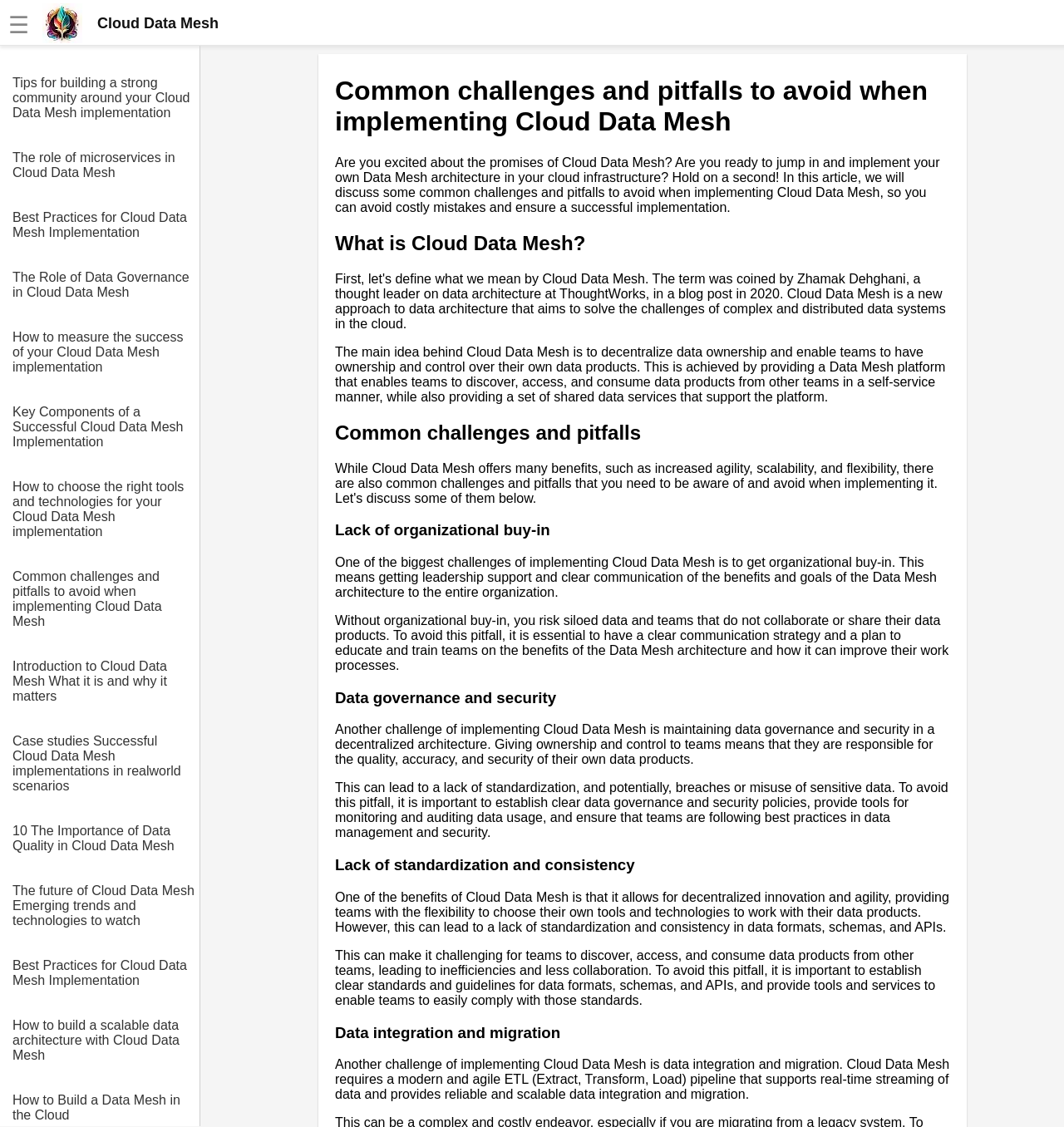Identify the bounding box coordinates of the section that should be clicked to achieve the task described: "Click the link to learn about the role of microservices in Cloud Data Mesh".

[0.012, 0.122, 0.188, 0.16]